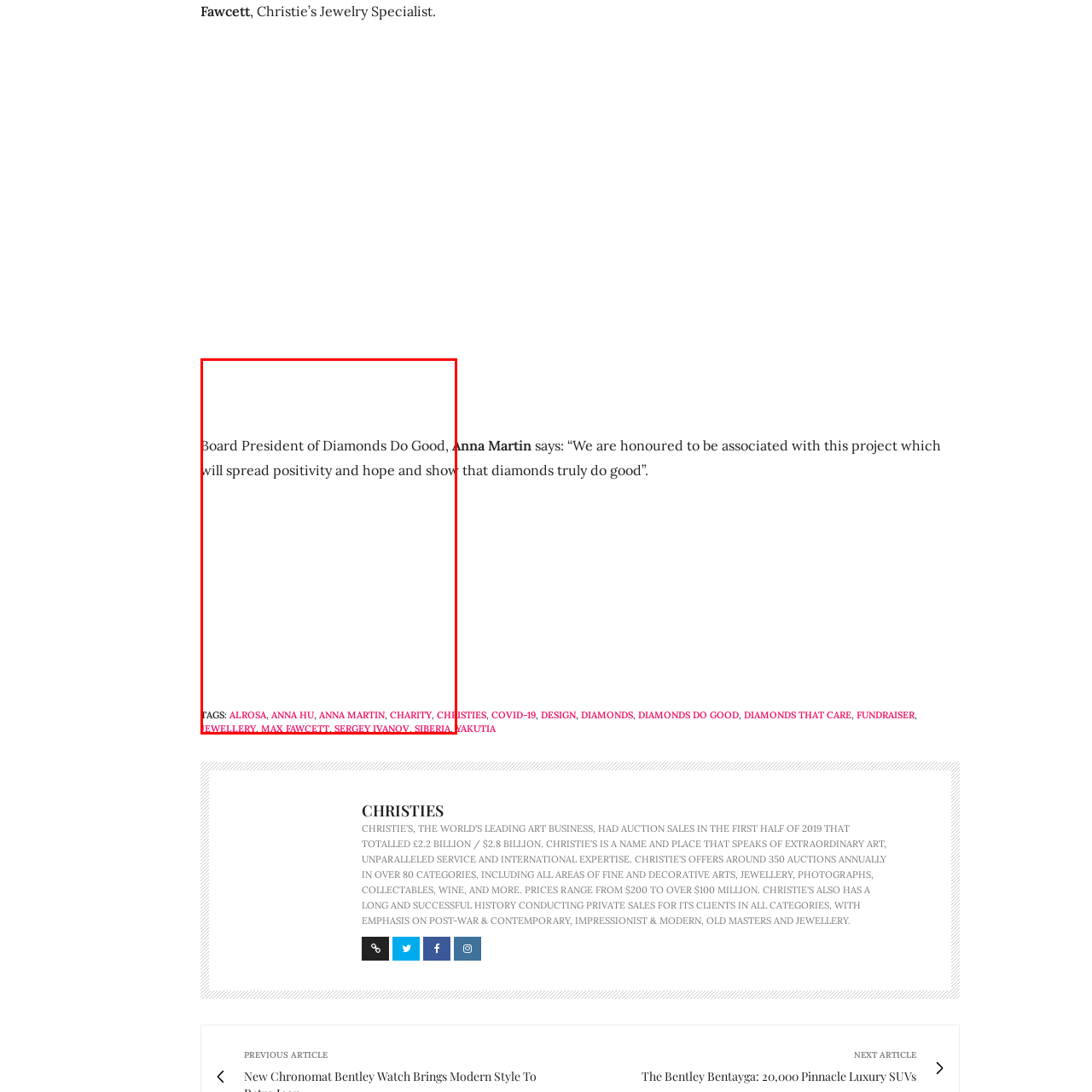What is the mission of Diamonds Do Good?
Focus on the image highlighted by the red bounding box and give a comprehensive answer using the details from the image.

According to the caption, Anna Martin emphasizes that Diamonds Do Good's mission is to show that diamonds, beyond their aesthetic value, can do good in the world, highlighting the organization's commitment to promoting positivity and hope.